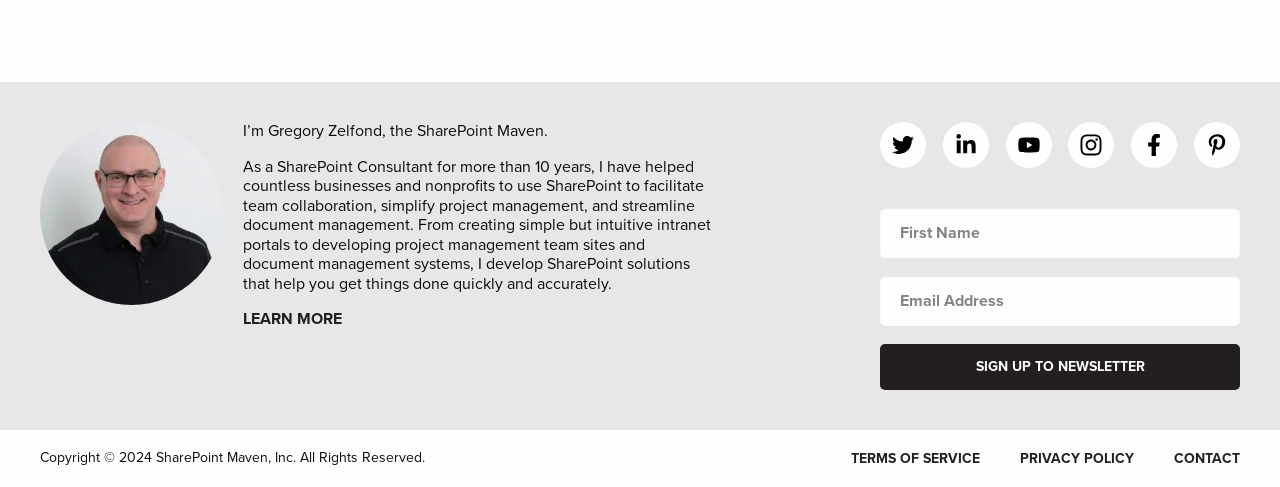Identify the bounding box coordinates of the area that should be clicked in order to complete the given instruction: "Sign up to newsletter". The bounding box coordinates should be four float numbers between 0 and 1, i.e., [left, top, right, bottom].

[0.688, 0.707, 0.969, 0.802]